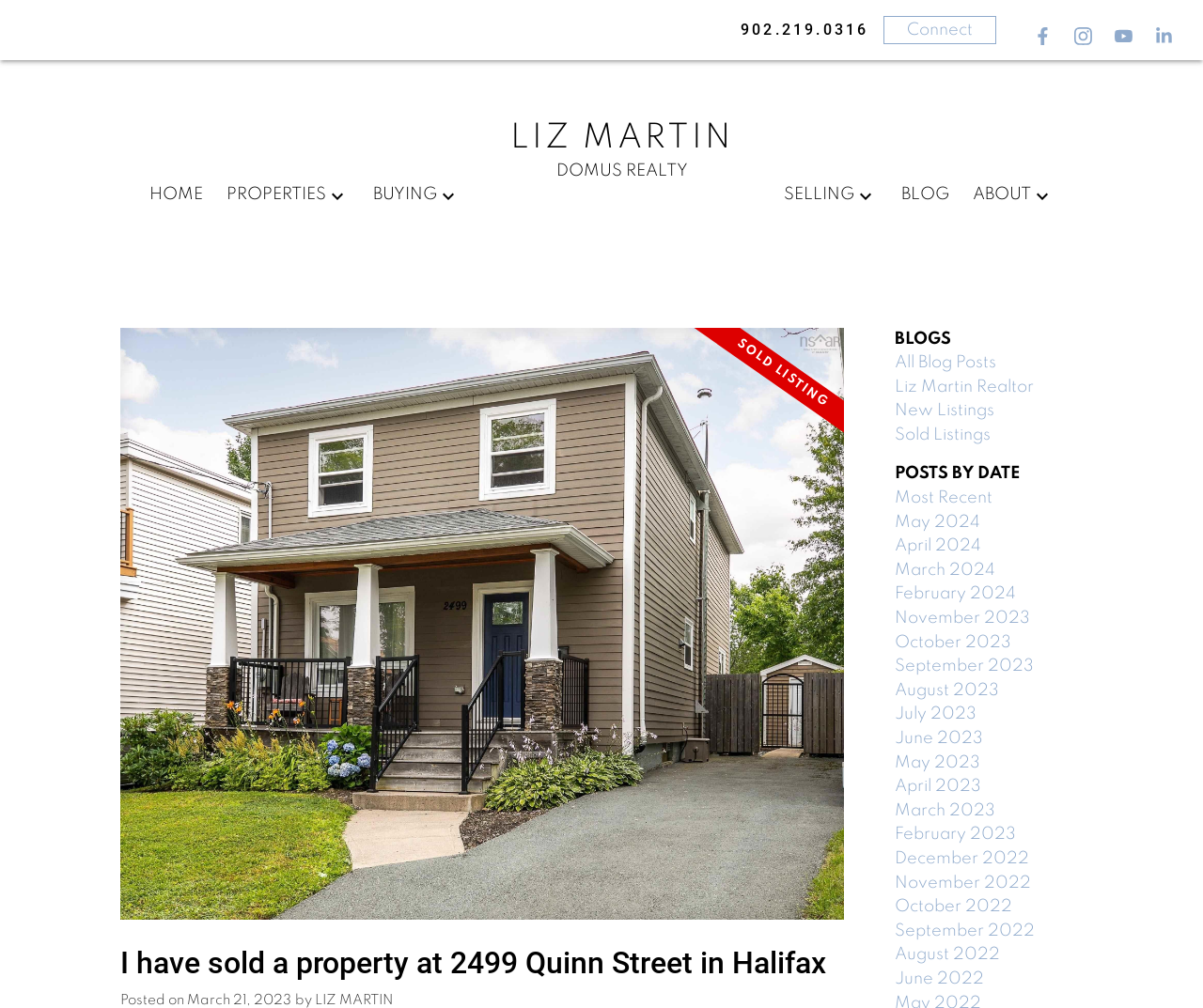What are the categories of blog posts listed on the webpage?
Refer to the screenshot and answer in one word or phrase.

BLOGS, POSTS BY DATE